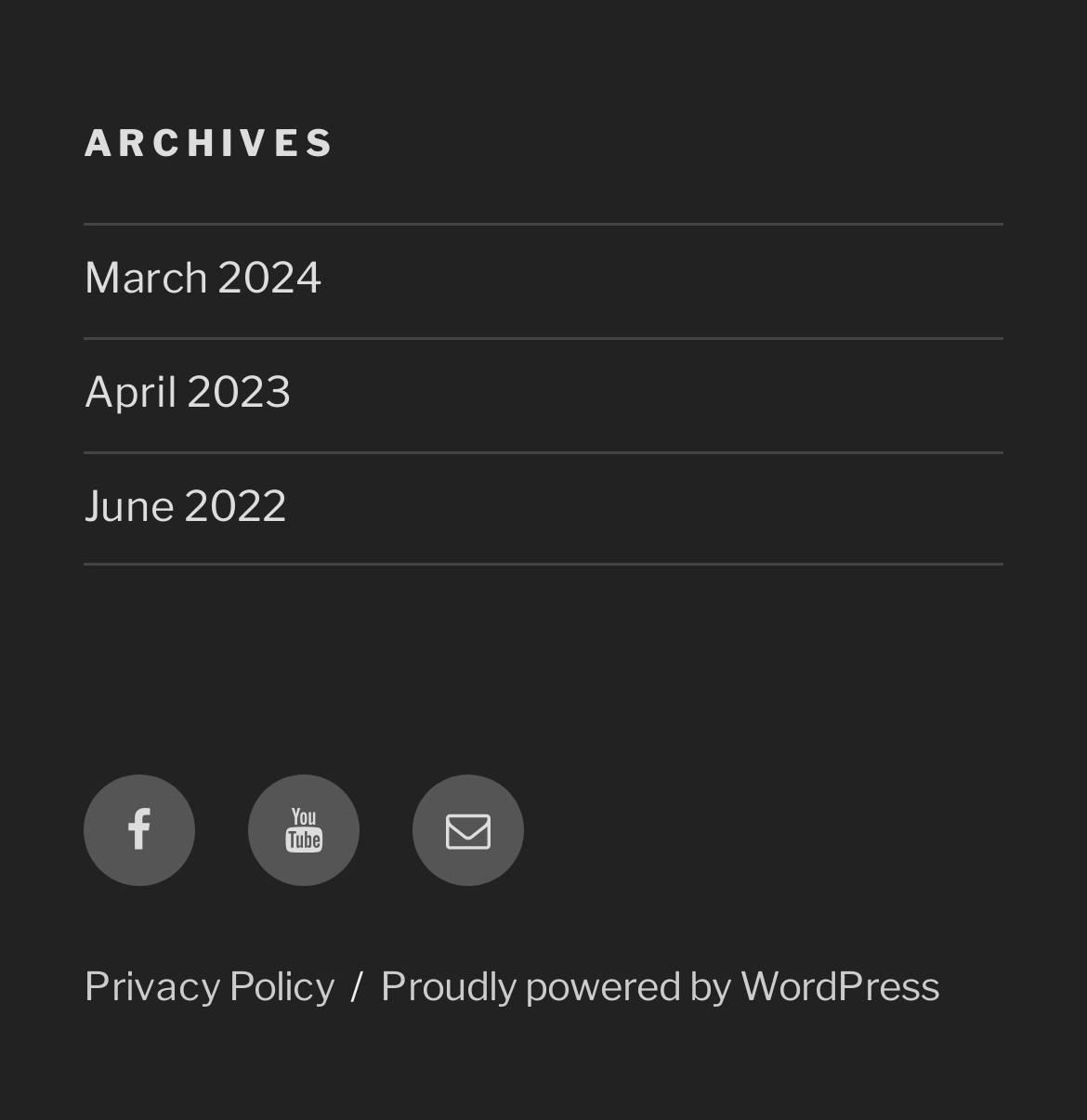What is the platform powering the website?
Look at the image and respond with a one-word or short phrase answer.

WordPress